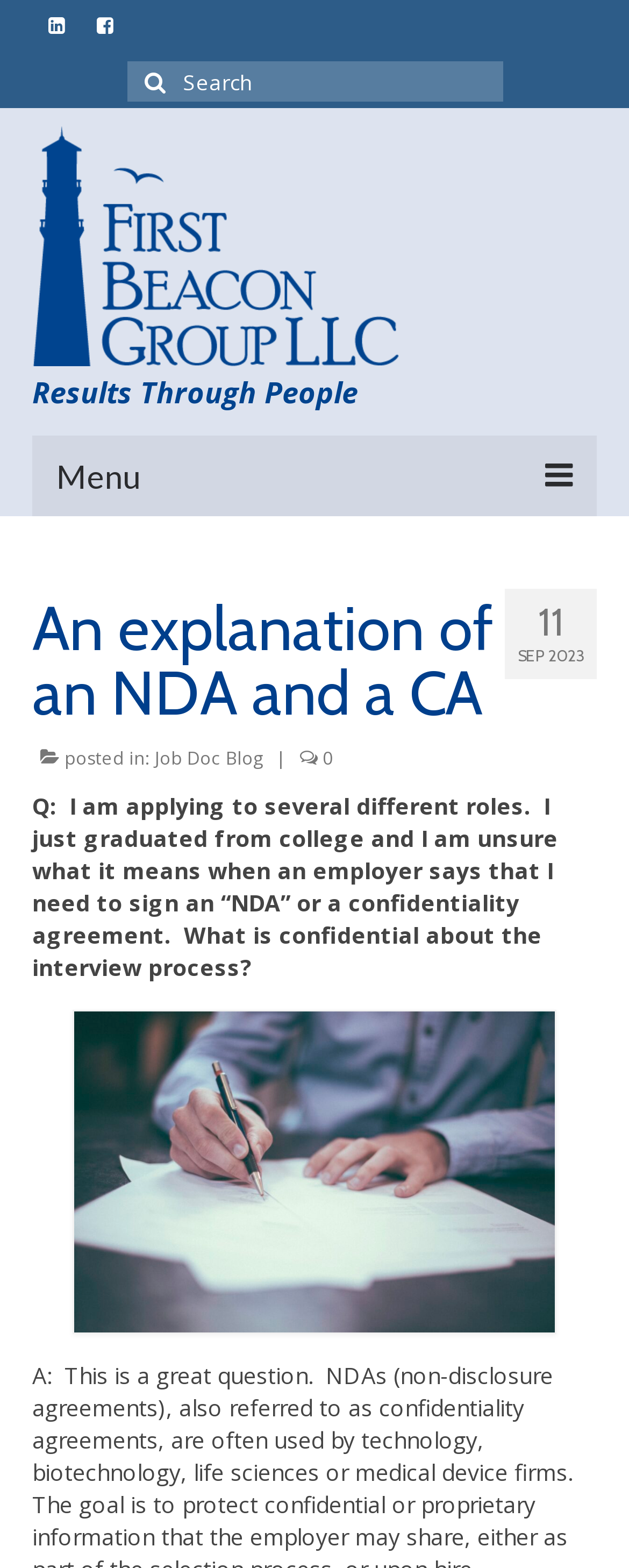Based on the element description parent_node: Search for: name="s" placeholder="Search", identify the bounding box coordinates for the UI element. The coordinates should be in the format (top-left x, top-left y, bottom-right x, bottom-right y) and within the 0 to 1 range.

[0.201, 0.039, 0.799, 0.065]